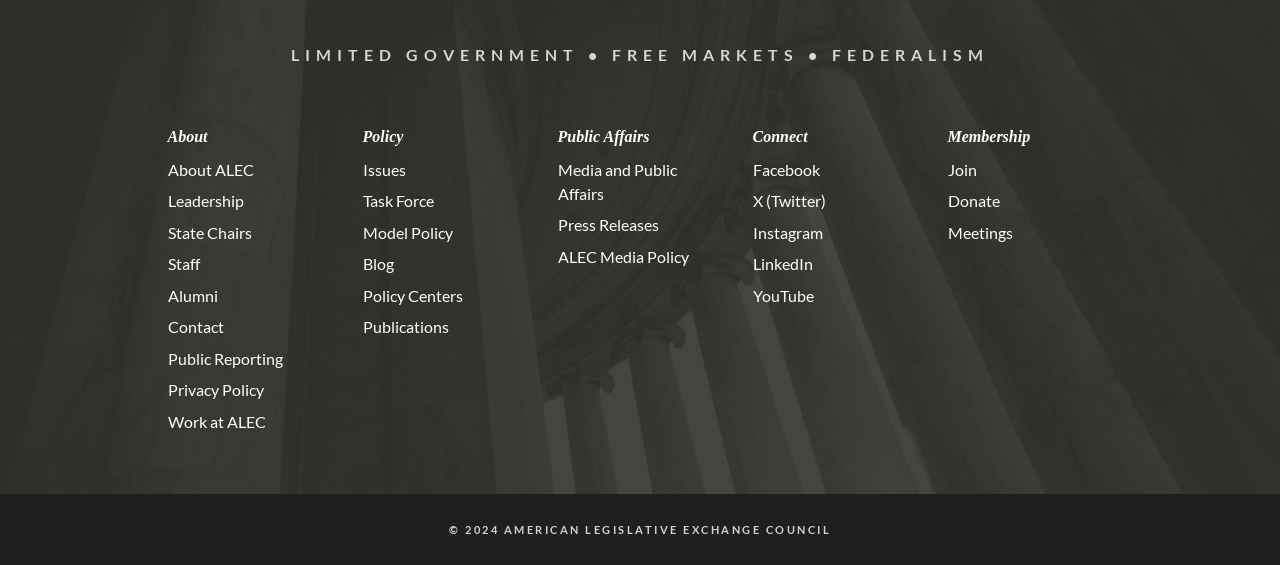How many main sections are on the webpage?
Based on the image content, provide your answer in one word or a short phrase.

5